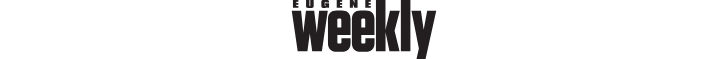Use a single word or phrase to answer the question: 
What is the design style of the logo?

Modern and inviting